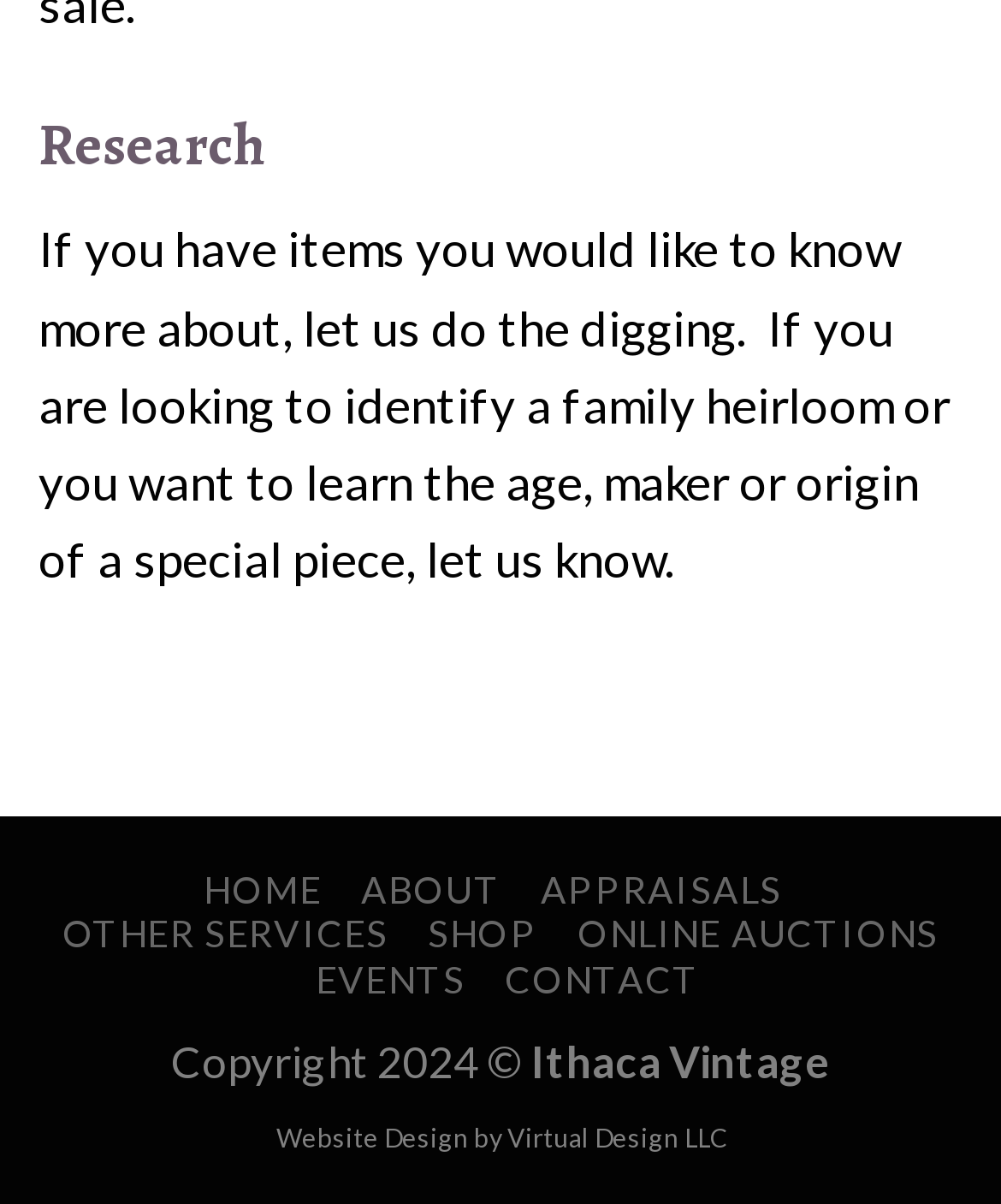Please determine the bounding box coordinates of the element's region to click in order to carry out the following instruction: "check the 'CONTACT' link". The coordinates should be four float numbers between 0 and 1, i.e., [left, top, right, bottom].

[0.504, 0.794, 0.699, 0.831]